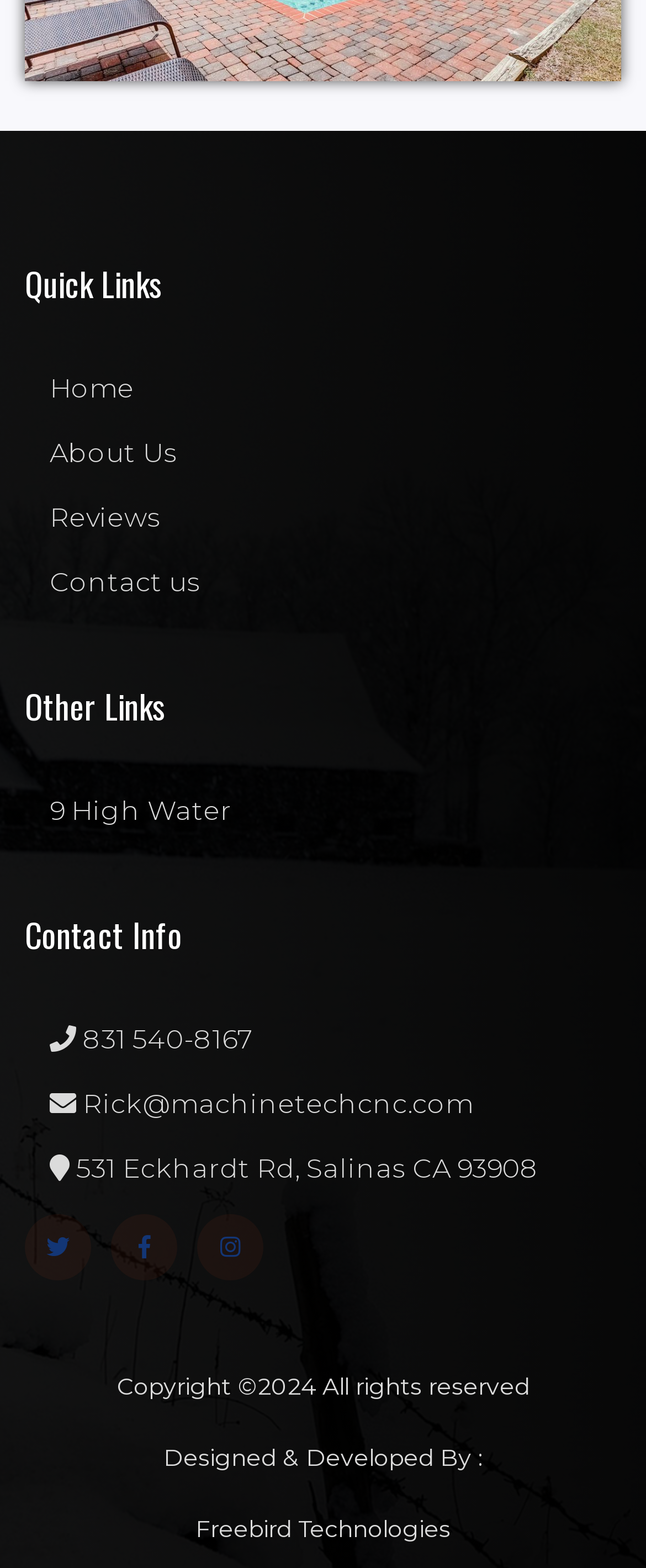Please specify the bounding box coordinates of the clickable region to carry out the following instruction: "call 831 540-8167". The coordinates should be four float numbers between 0 and 1, in the format [left, top, right, bottom].

[0.077, 0.653, 0.39, 0.673]